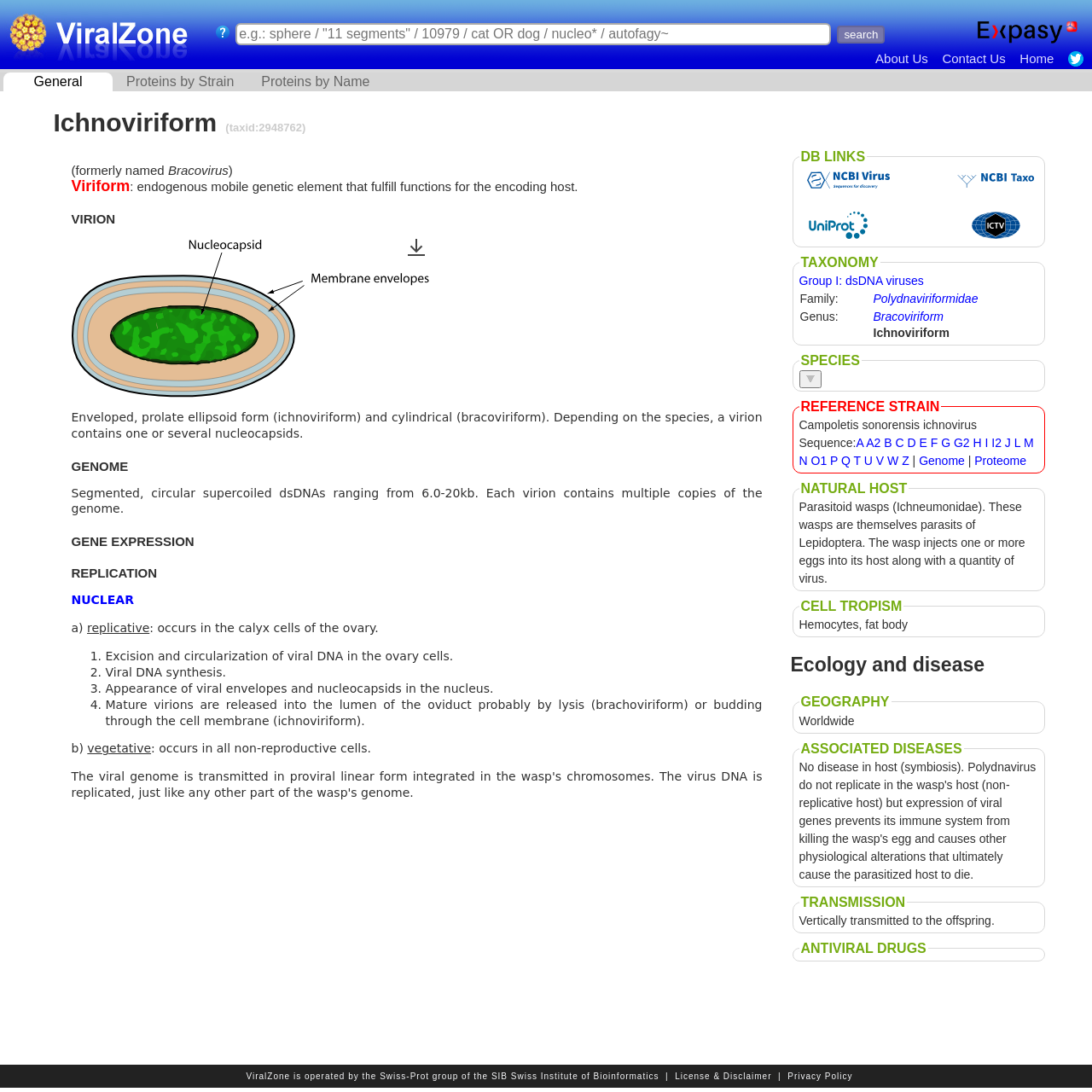Please locate the bounding box coordinates of the element that needs to be clicked to achieve the following instruction: "View Martin Pelosse's profile". The coordinates should be four float numbers between 0 and 1, i.e., [left, top, right, bottom].

None